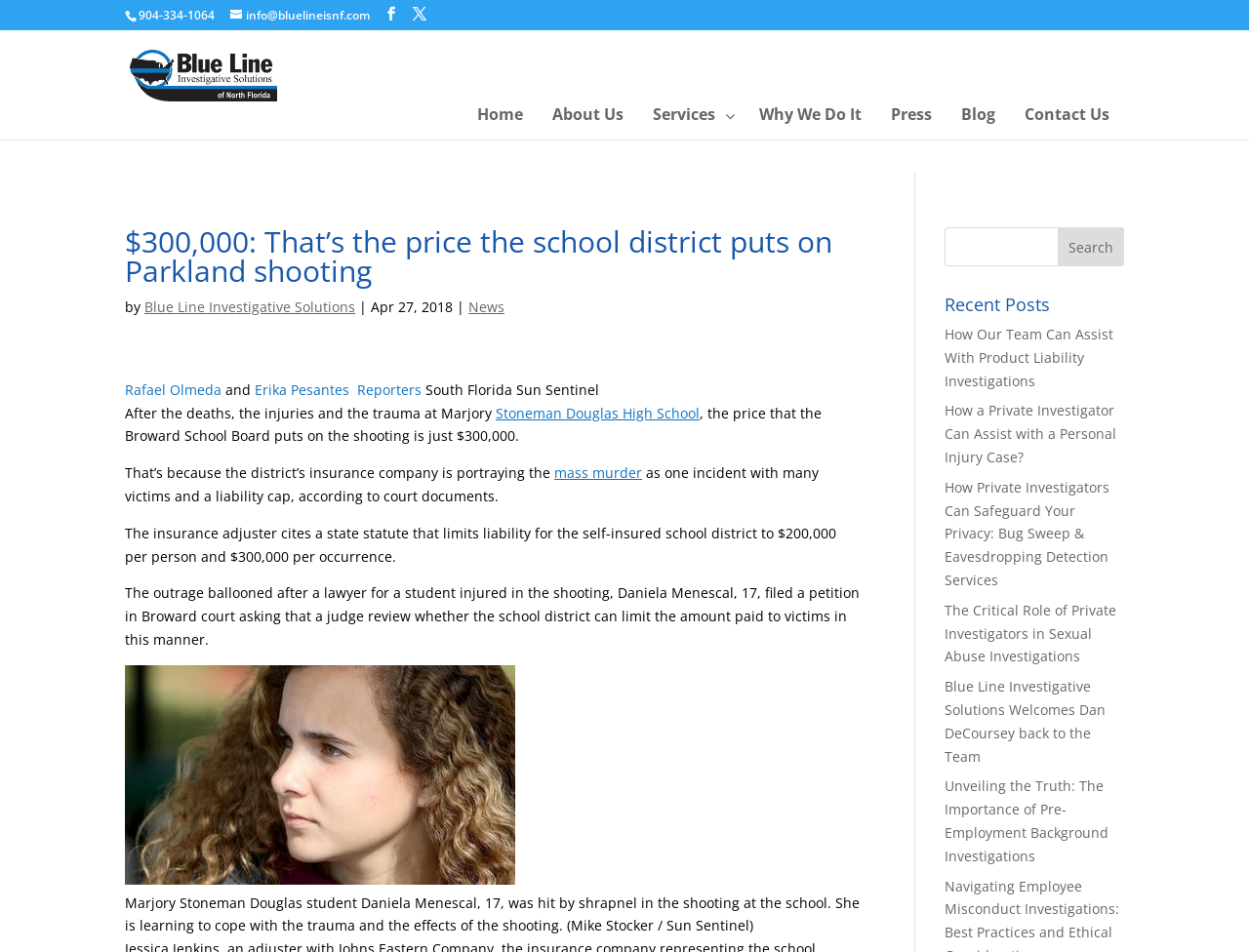Please find the top heading of the webpage and generate its text.

$300,000: That’s the price the school district puts on Parkland shooting